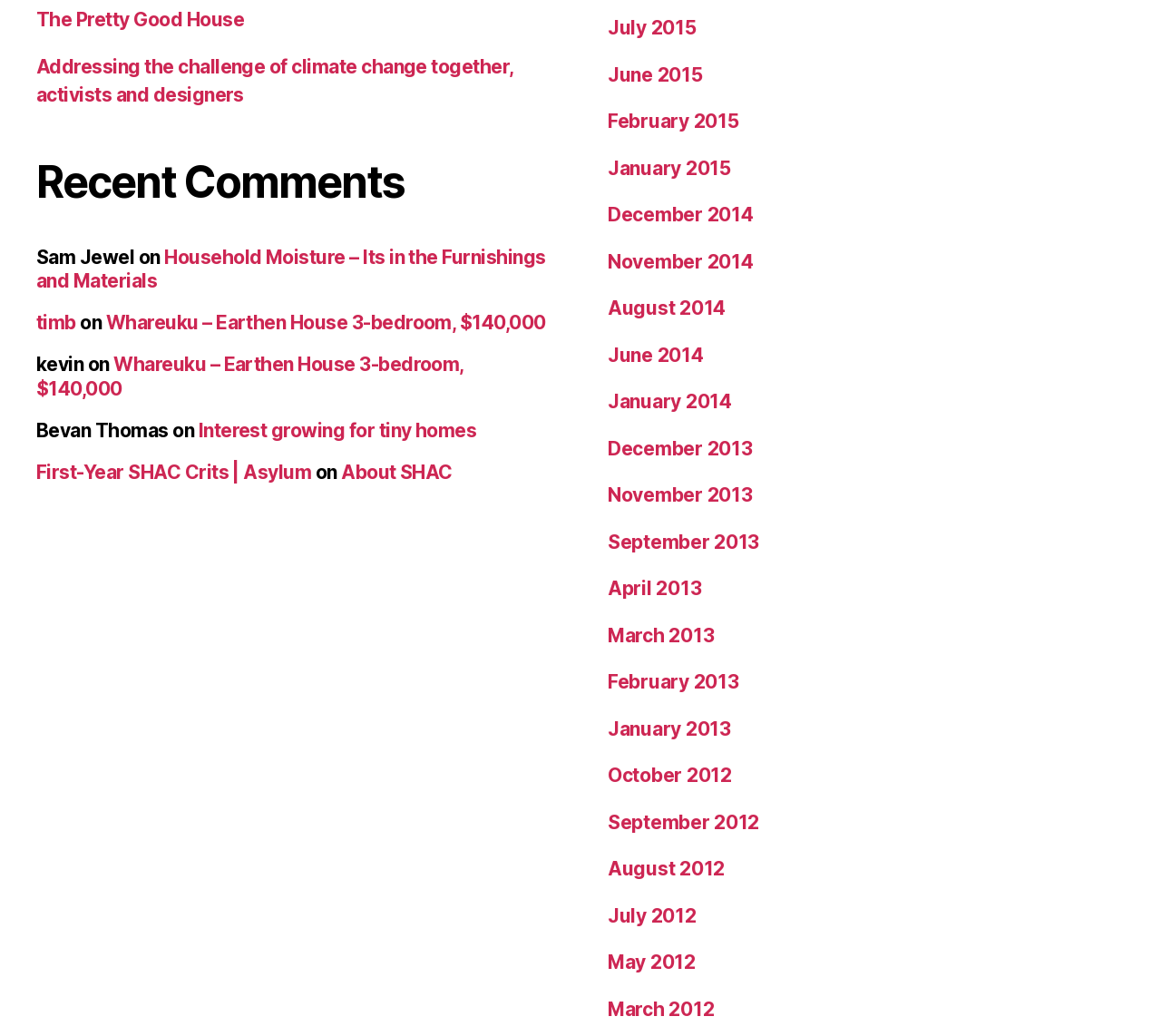Locate the bounding box coordinates of the element that should be clicked to execute the following instruction: "Browse posts from July 2015".

[0.523, 0.037, 0.6, 0.059]